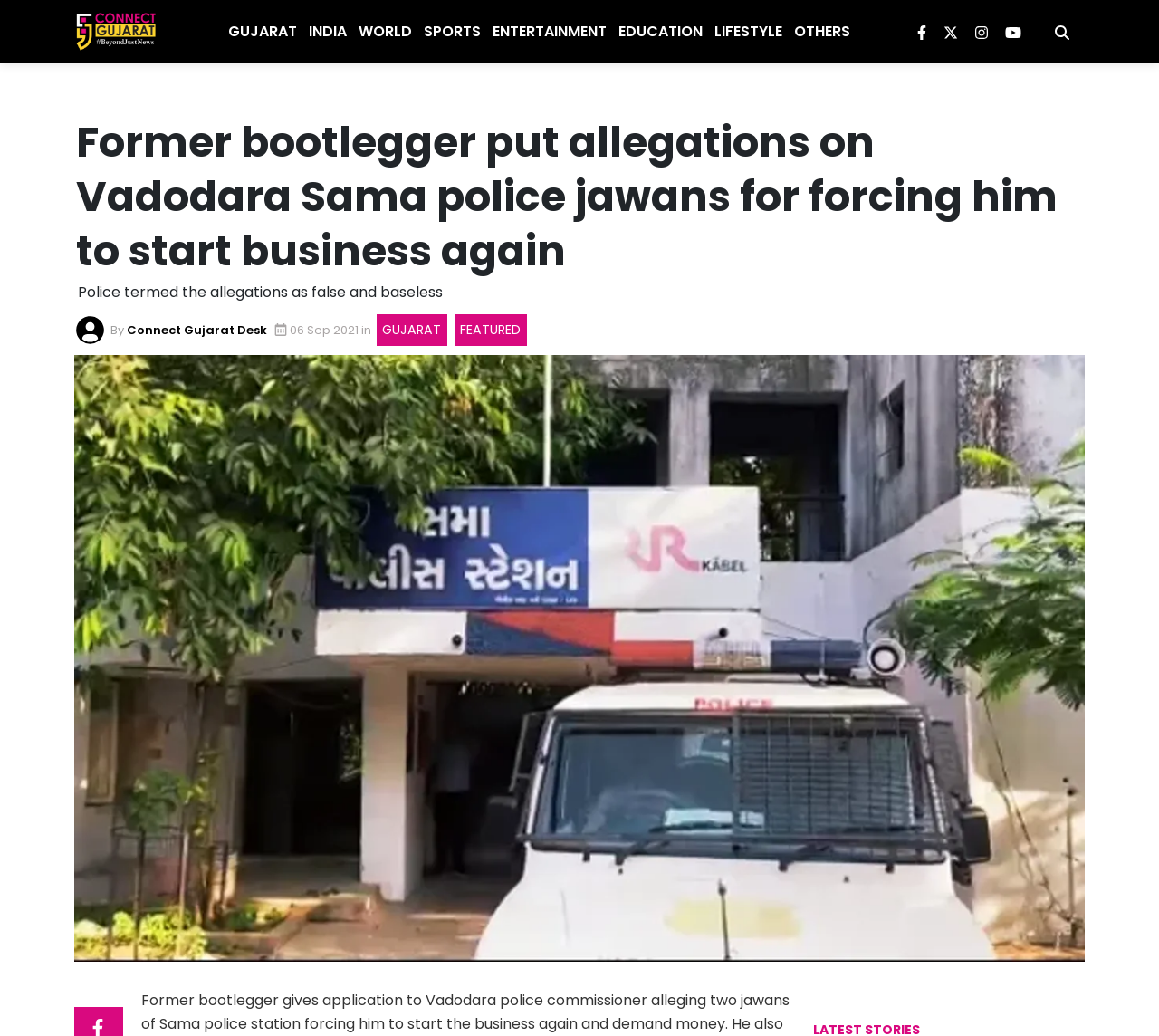Find the bounding box coordinates for the area that should be clicked to accomplish the instruction: "Click on the Gujarat link".

[0.191, 0.0, 0.256, 0.061]